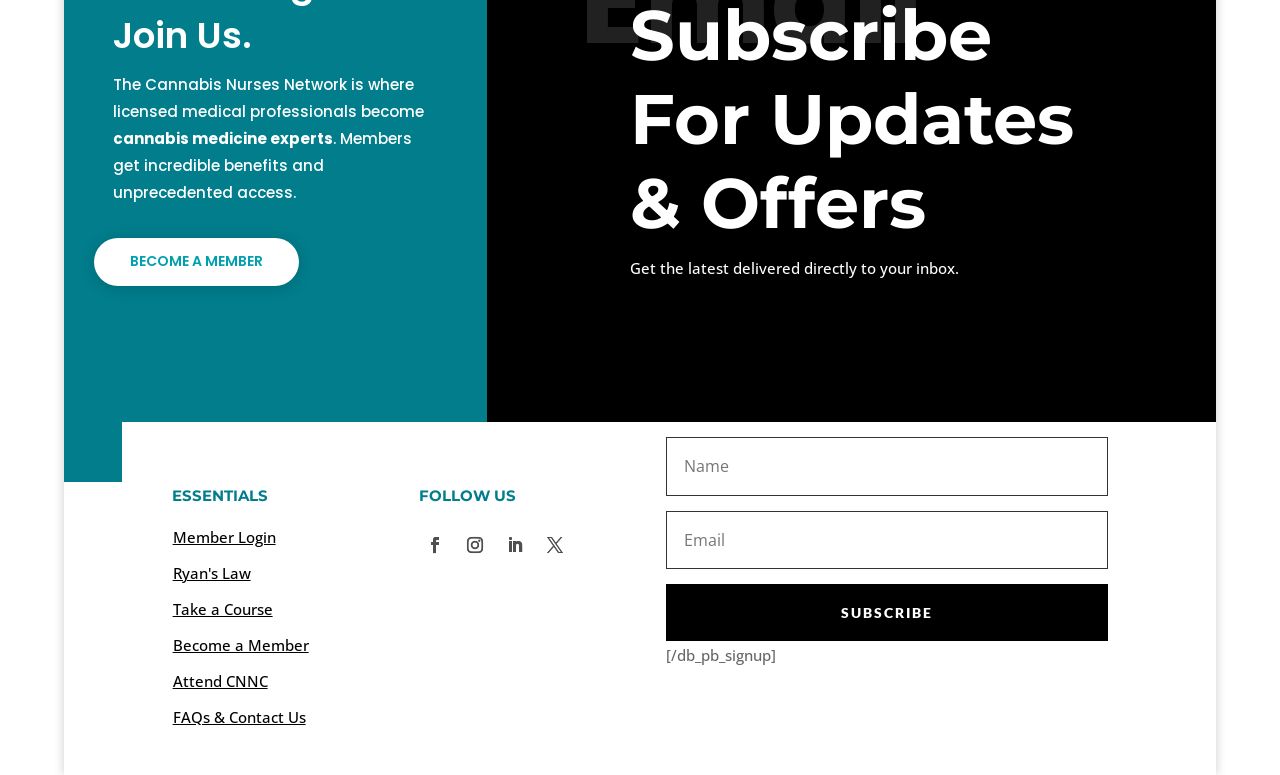Find the bounding box coordinates for the area you need to click to carry out the instruction: "Subscribe to the newsletter". The coordinates should be four float numbers between 0 and 1, indicated as [left, top, right, bottom].

[0.52, 0.754, 0.866, 0.826]